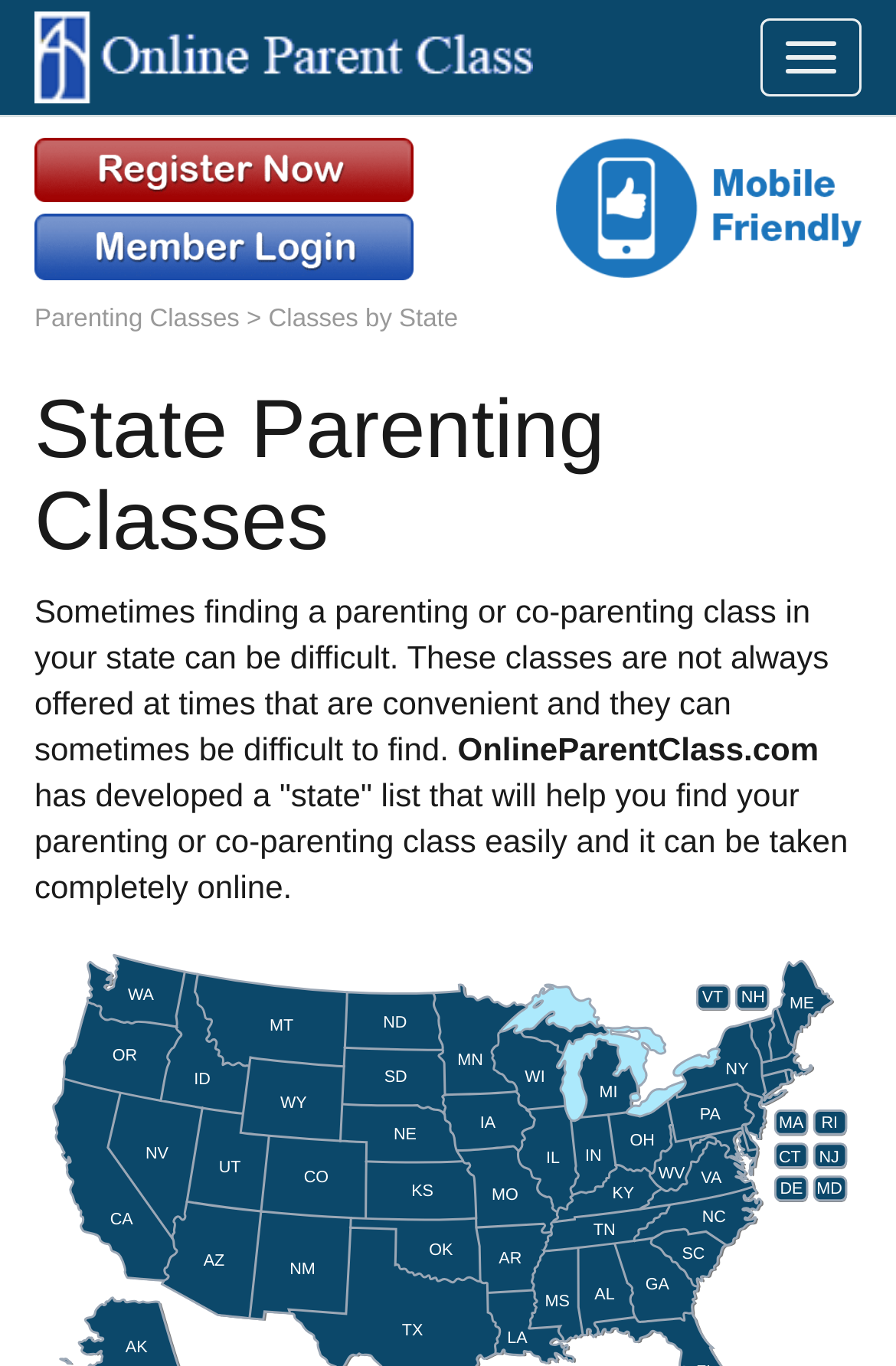Look at the image and give a detailed response to the following question: What is the position of the 'Register Now' button?

Based on the bounding box coordinates, the 'Register Now' button is located at [0.038, 0.101, 0.462, 0.148], which indicates that it is positioned at the top left of the webpage.